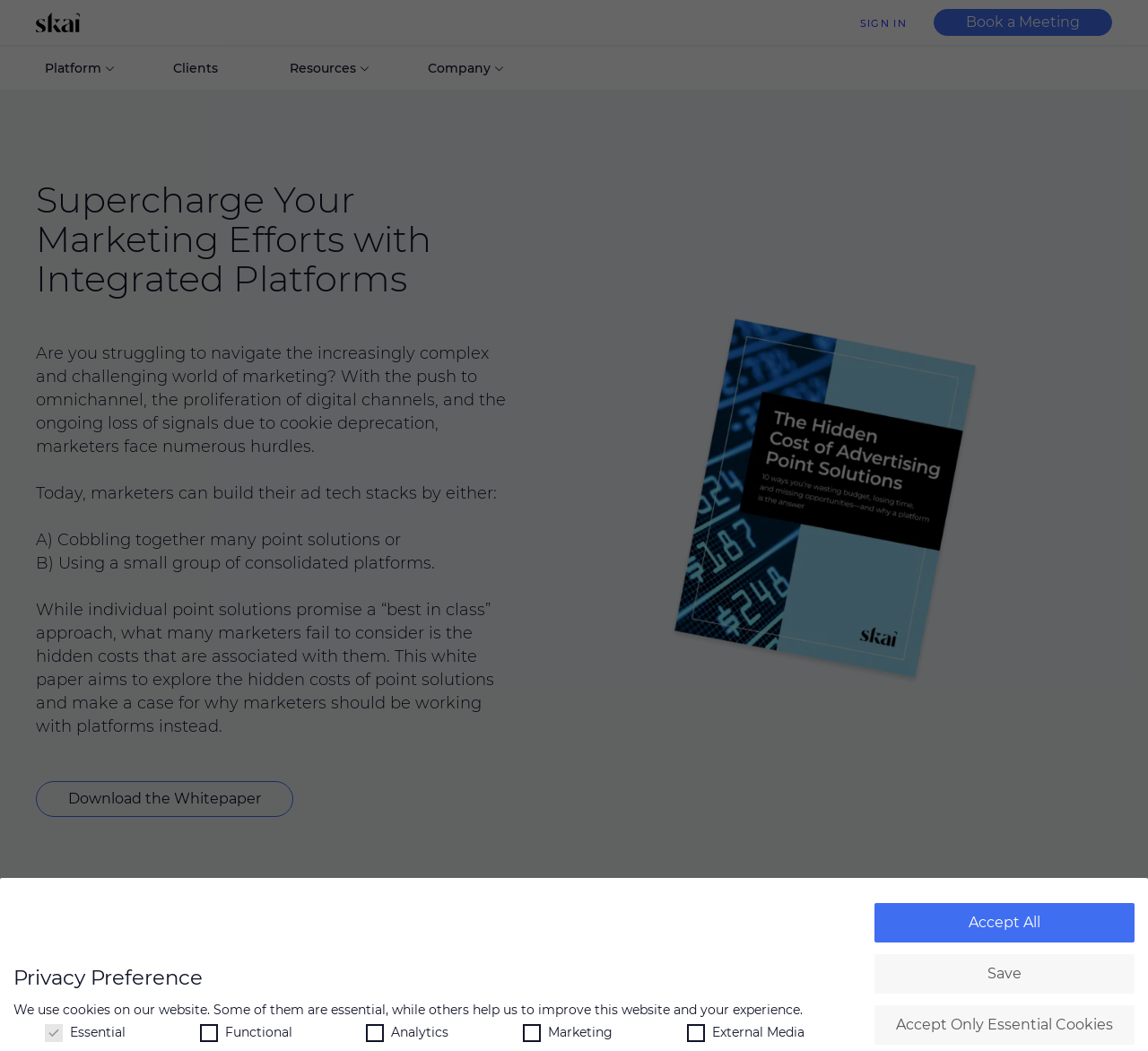What is the main topic of this webpage? Using the information from the screenshot, answer with a single word or phrase.

Marketing